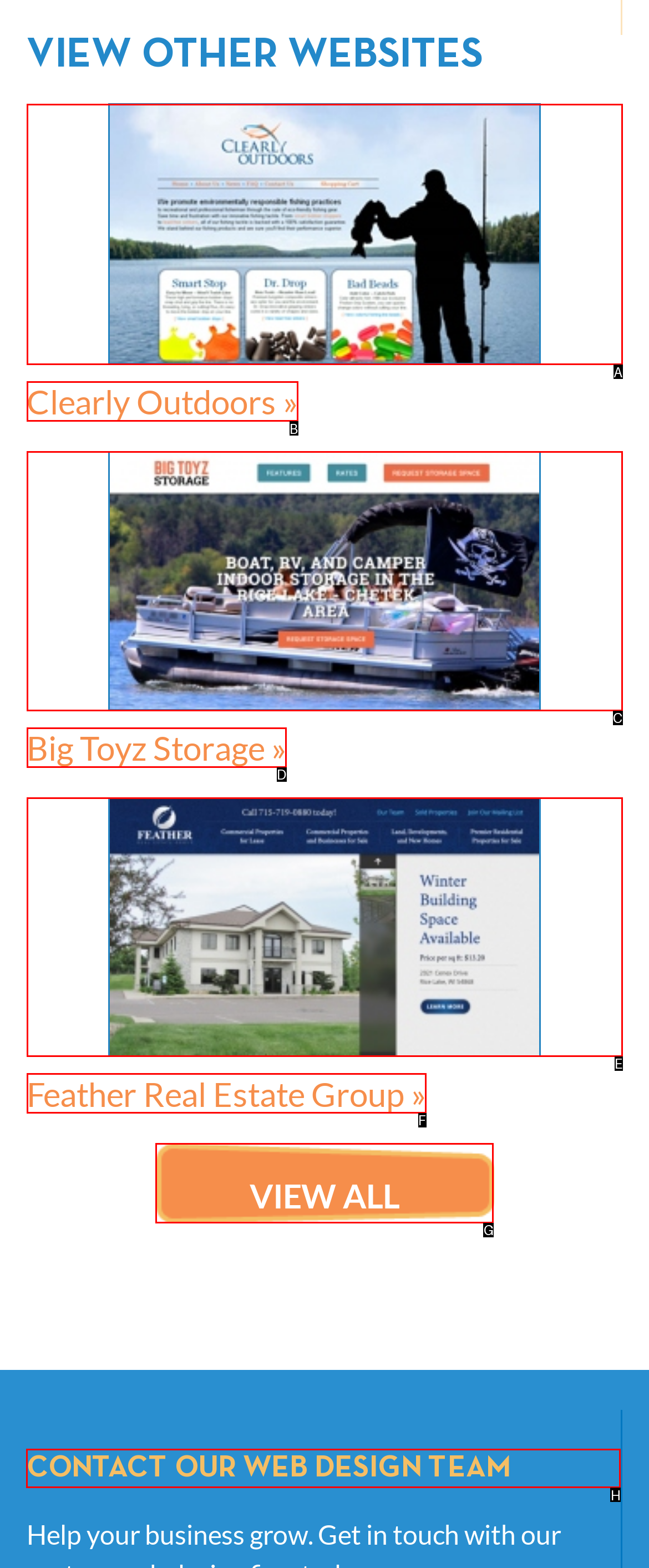Which UI element's letter should be clicked to achieve the task: Contact our web design team
Provide the letter of the correct choice directly.

H